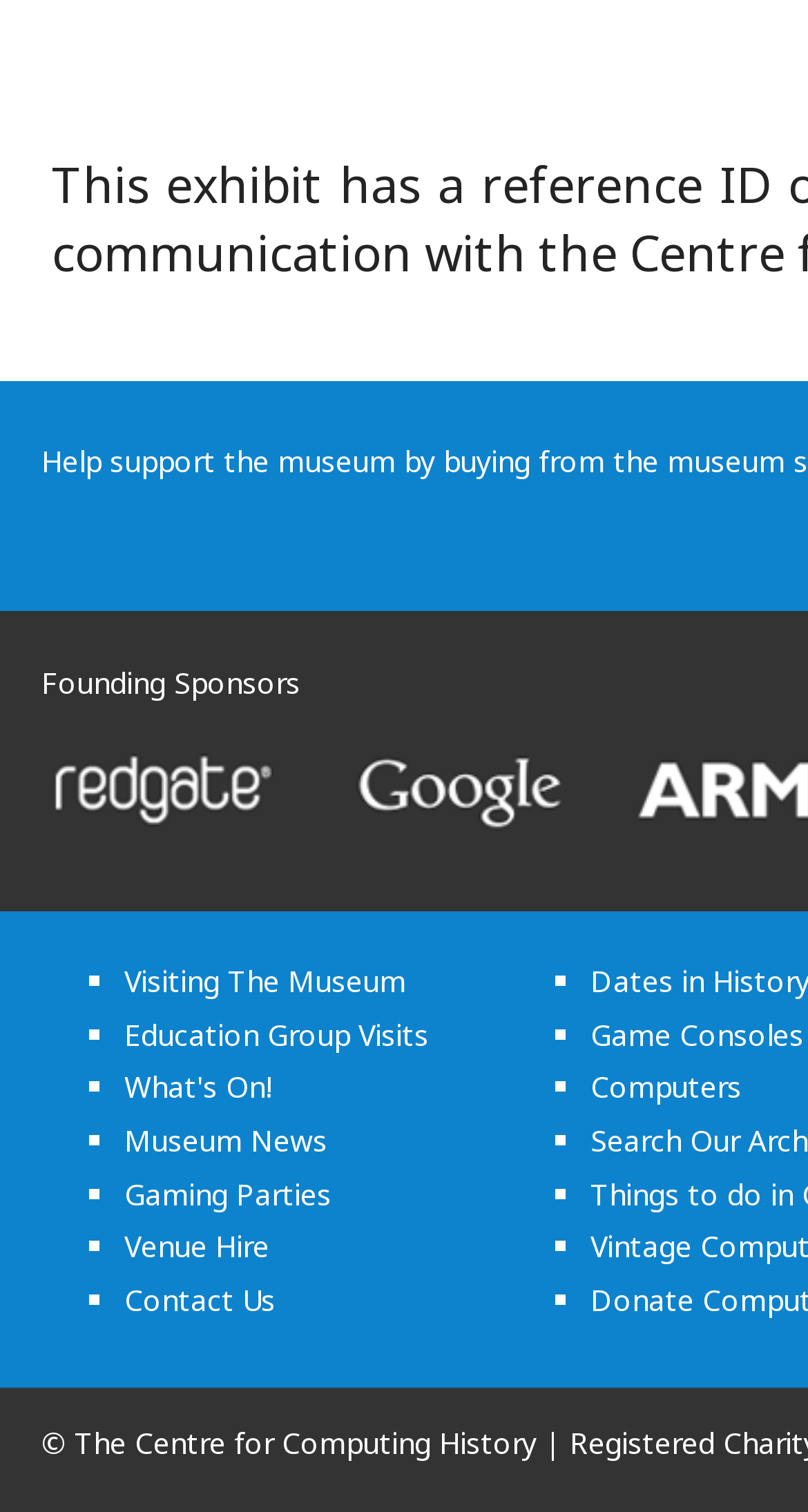Please identify the bounding box coordinates of the region to click in order to complete the task: "View 'What's On!' page". The coordinates must be four float numbers between 0 and 1, specified as [left, top, right, bottom].

[0.154, 0.706, 0.336, 0.732]